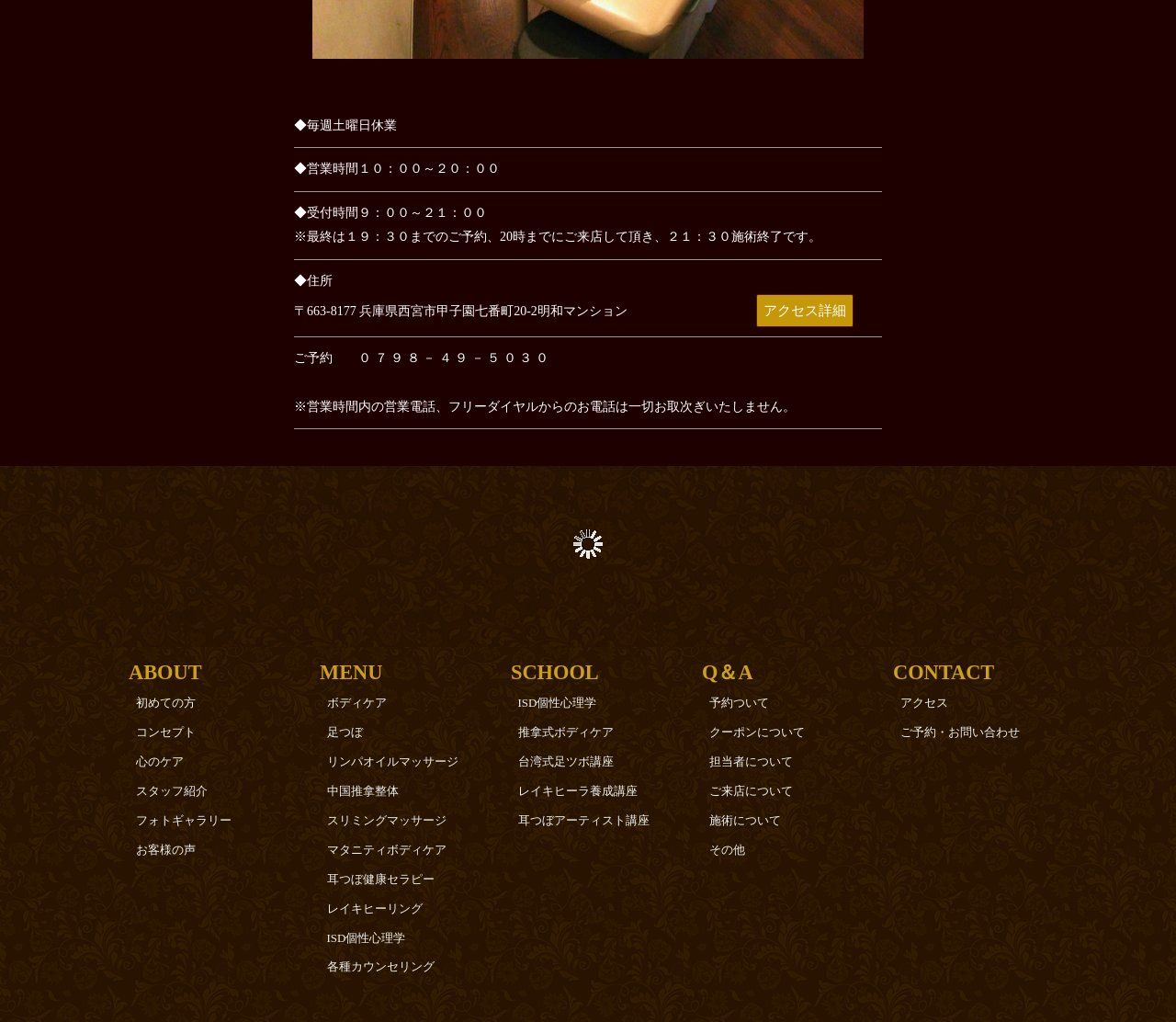Please identify the bounding box coordinates of the element's region that I should click in order to complete the following instruction: "Click the 'SCHOOL' heading". The bounding box coordinates consist of four float numbers between 0 and 1, i.e., [left, top, right, bottom].

[0.434, 0.642, 0.566, 0.674]